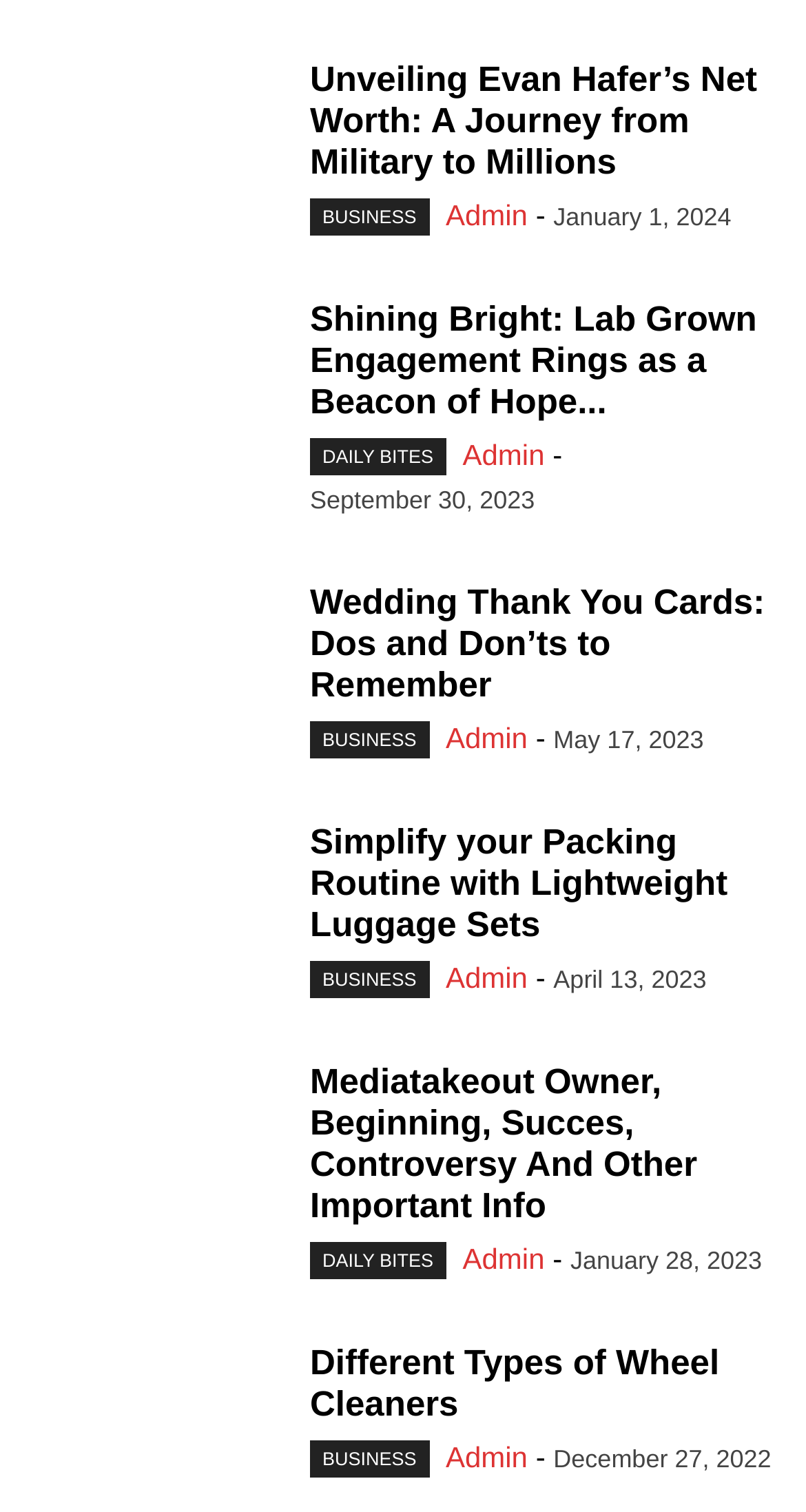Who is the author of the second article? Using the information from the screenshot, answer with a single word or phrase.

Admin